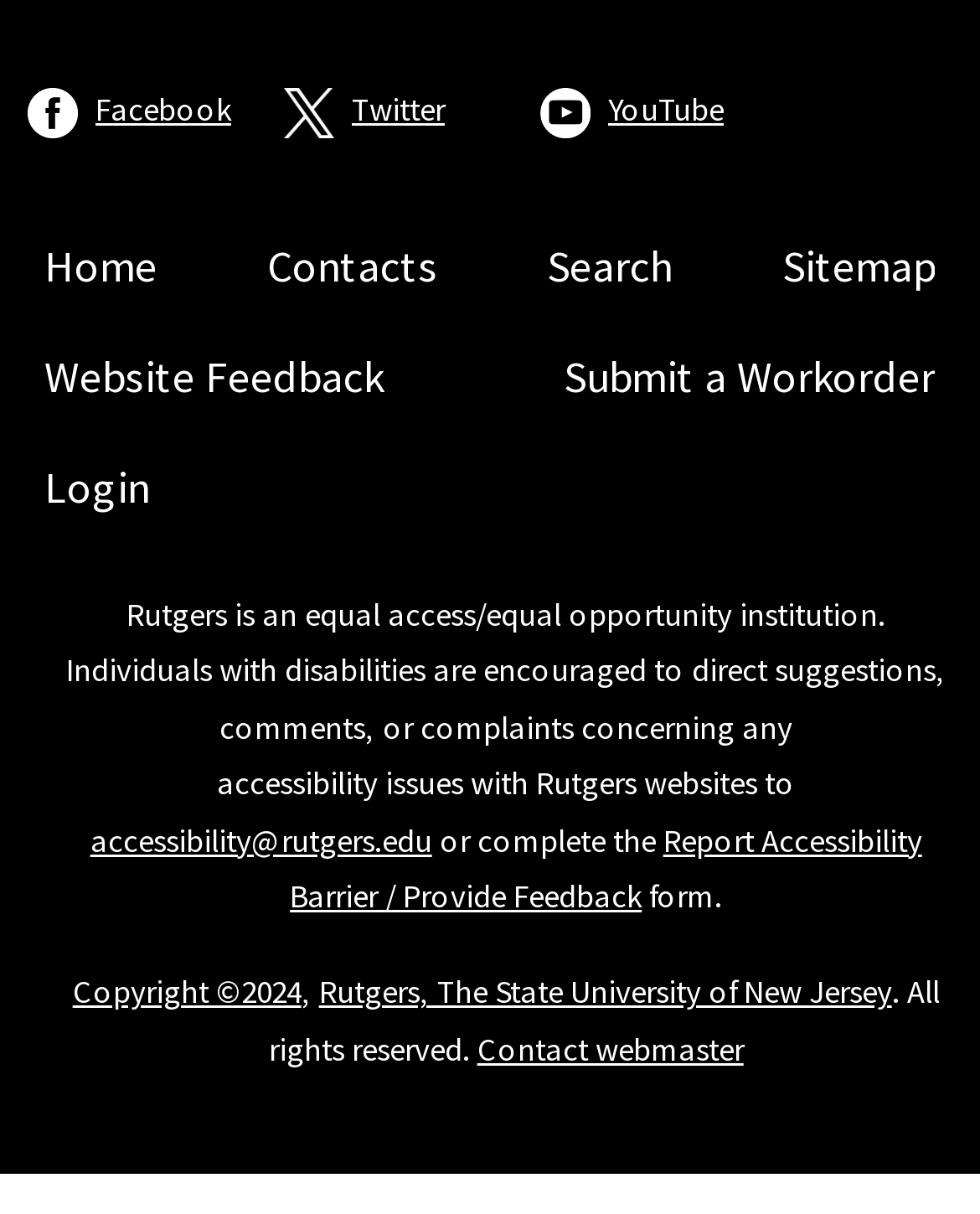Extract the bounding box coordinates for the described element: "Submit a Workorder". The coordinates should be represented as four float numbers between 0 and 1: [left, top, right, bottom].

[0.575, 0.283, 0.955, 0.338]